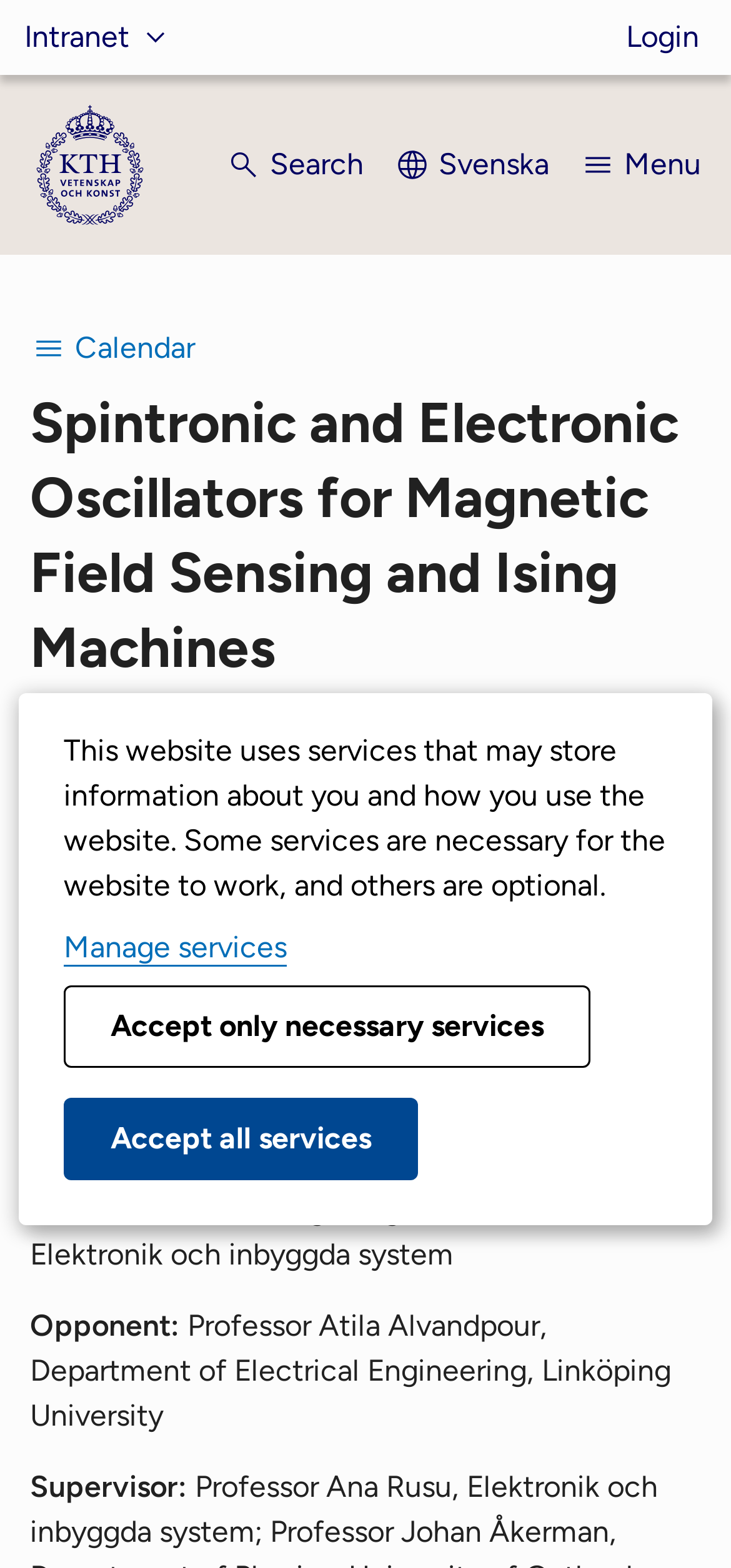Find the bounding box coordinates of the area that needs to be clicked in order to achieve the following instruction: "Click the login button". The coordinates should be specified as four float numbers between 0 and 1, i.e., [left, top, right, bottom].

[0.856, 0.0, 0.956, 0.048]